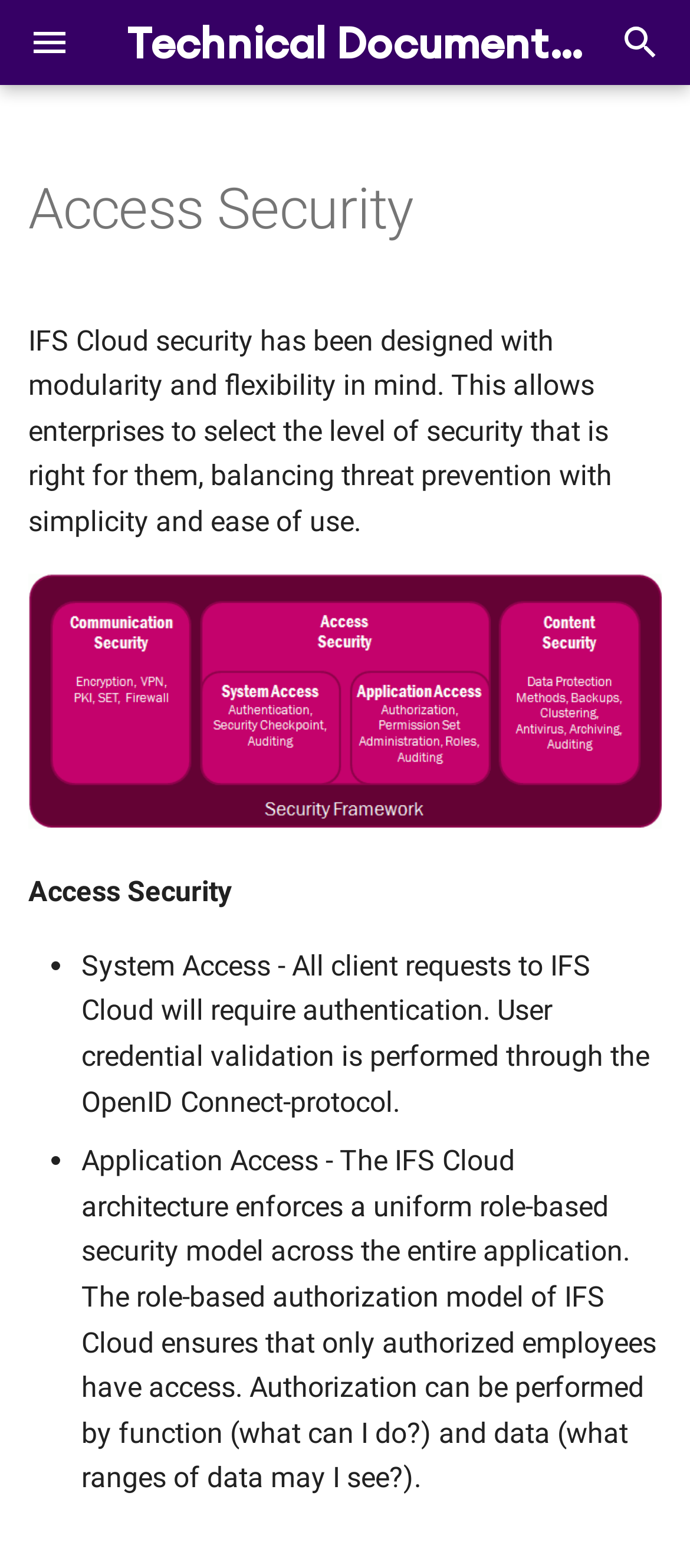What is the purpose of the search box?
Based on the image, give a one-word or short phrase answer.

To start searching